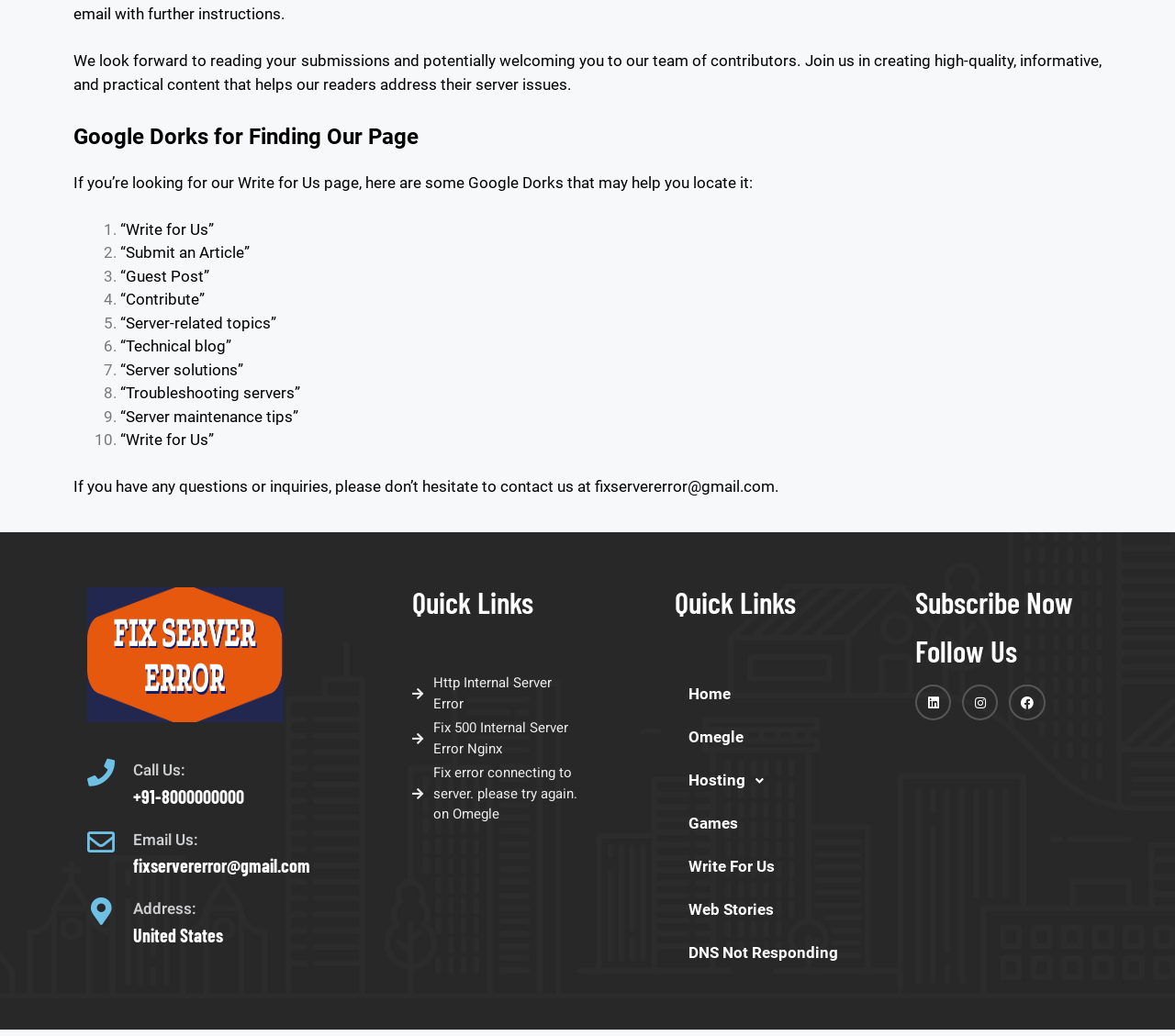Pinpoint the bounding box coordinates of the clickable element to carry out the following instruction: "Call us at +91-8000000000."

[0.113, 0.758, 0.208, 0.779]